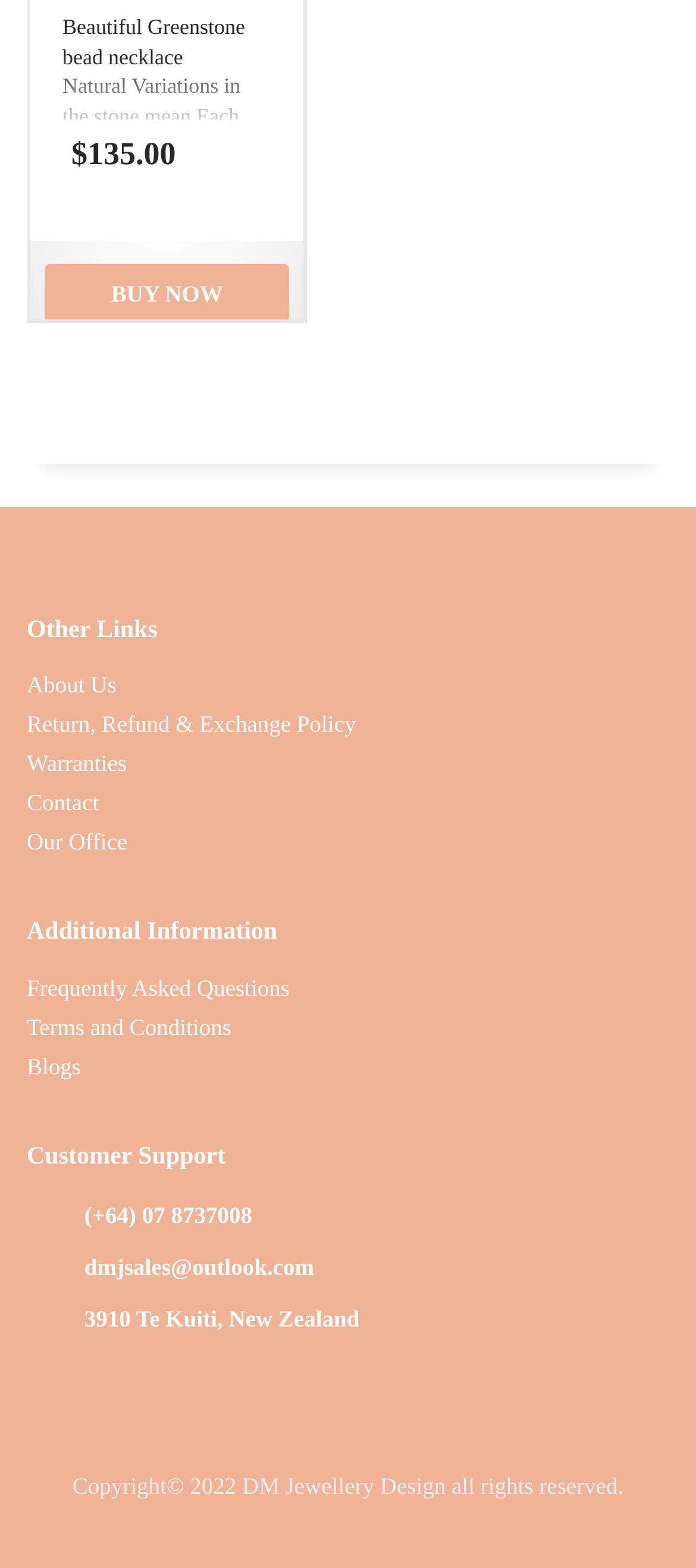Please identify the bounding box coordinates of the element's region that needs to be clicked to fulfill the following instruction: "Learn more about the company". The bounding box coordinates should consist of four float numbers between 0 and 1, i.e., [left, top, right, bottom].

[0.038, 0.428, 0.167, 0.445]